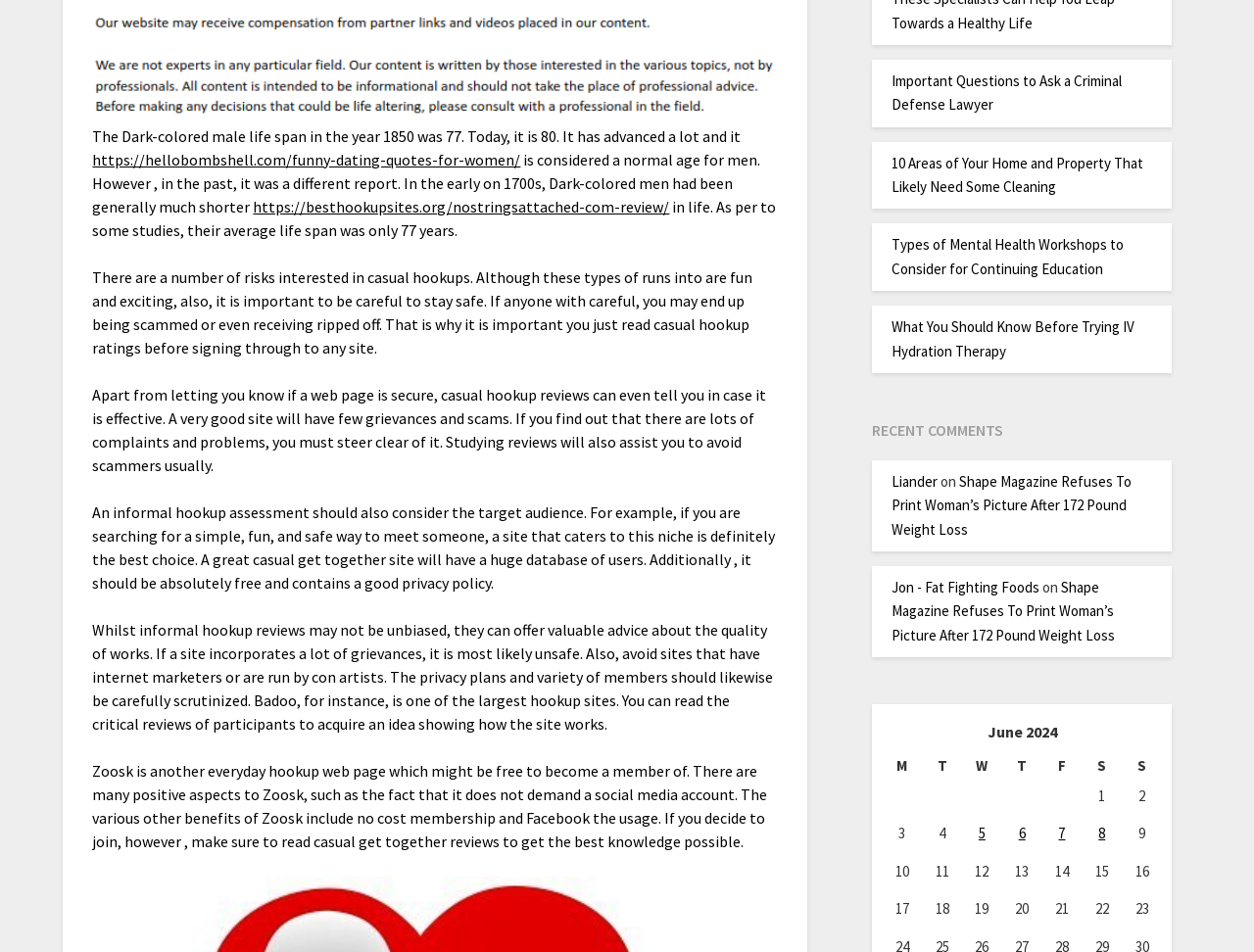Bounding box coordinates should be provided in the format (top-left x, top-left y, bottom-right x, bottom-right y) with all values between 0 and 1. Identify the bounding box for this UI element: https://besthookupsites.org/nostringsattached-com-review/

[0.202, 0.207, 0.534, 0.227]